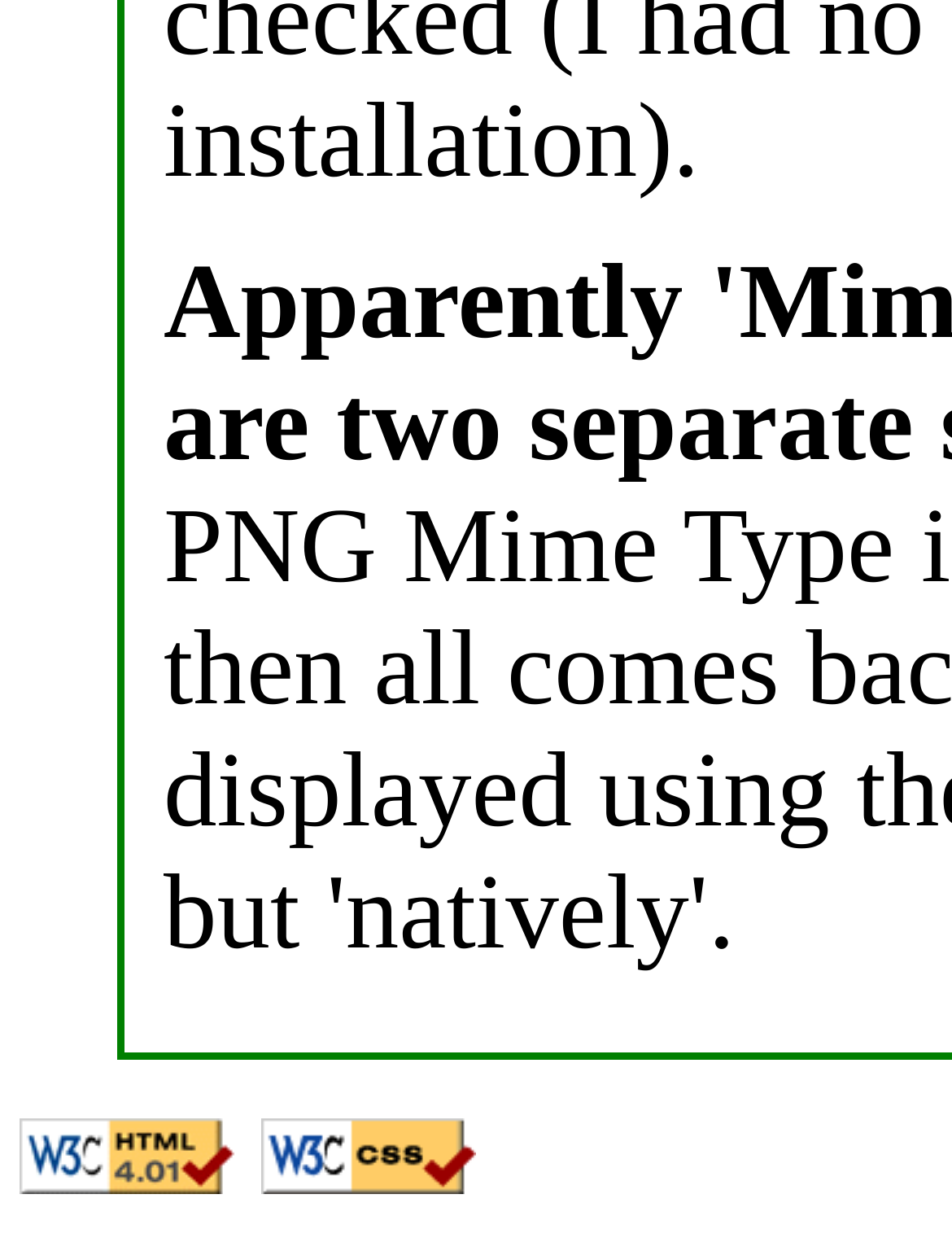Provide the bounding box coordinates for the specified HTML element described in this description: "title="Verify this page's CSS code"". The coordinates should be four float numbers ranging from 0 to 1, in the format [left, top, right, bottom].

[0.274, 0.922, 0.5, 0.955]